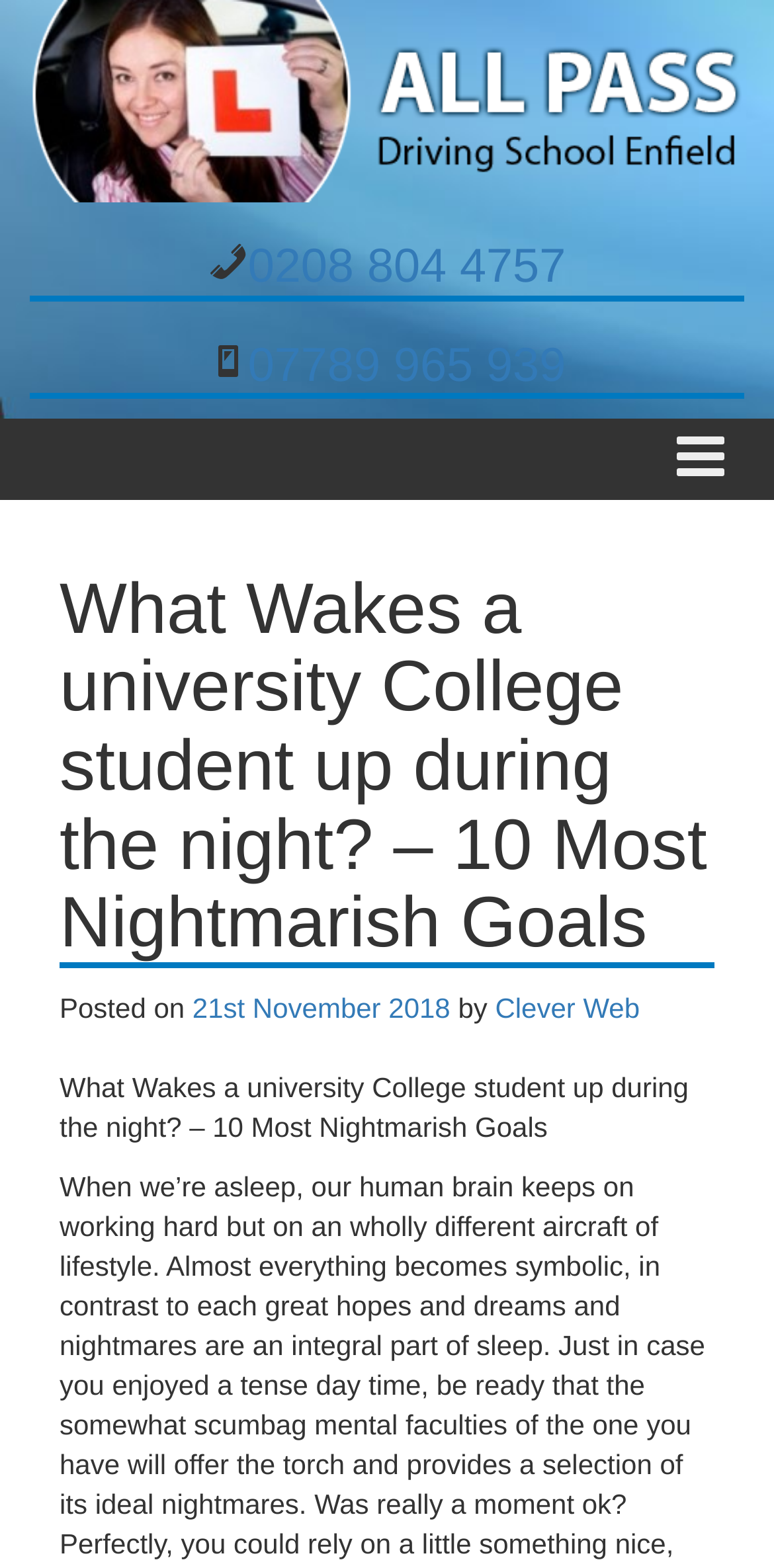How many phone numbers are listed?
Using the image as a reference, give an elaborate response to the question.

I counted the number of phone numbers listed on the webpage by looking at the elements with the 'link' type and the 'uf525' and 'uf470' icons, which indicate phone numbers. I found two phone numbers: '0208 804 4757' and '07789 965 939'.